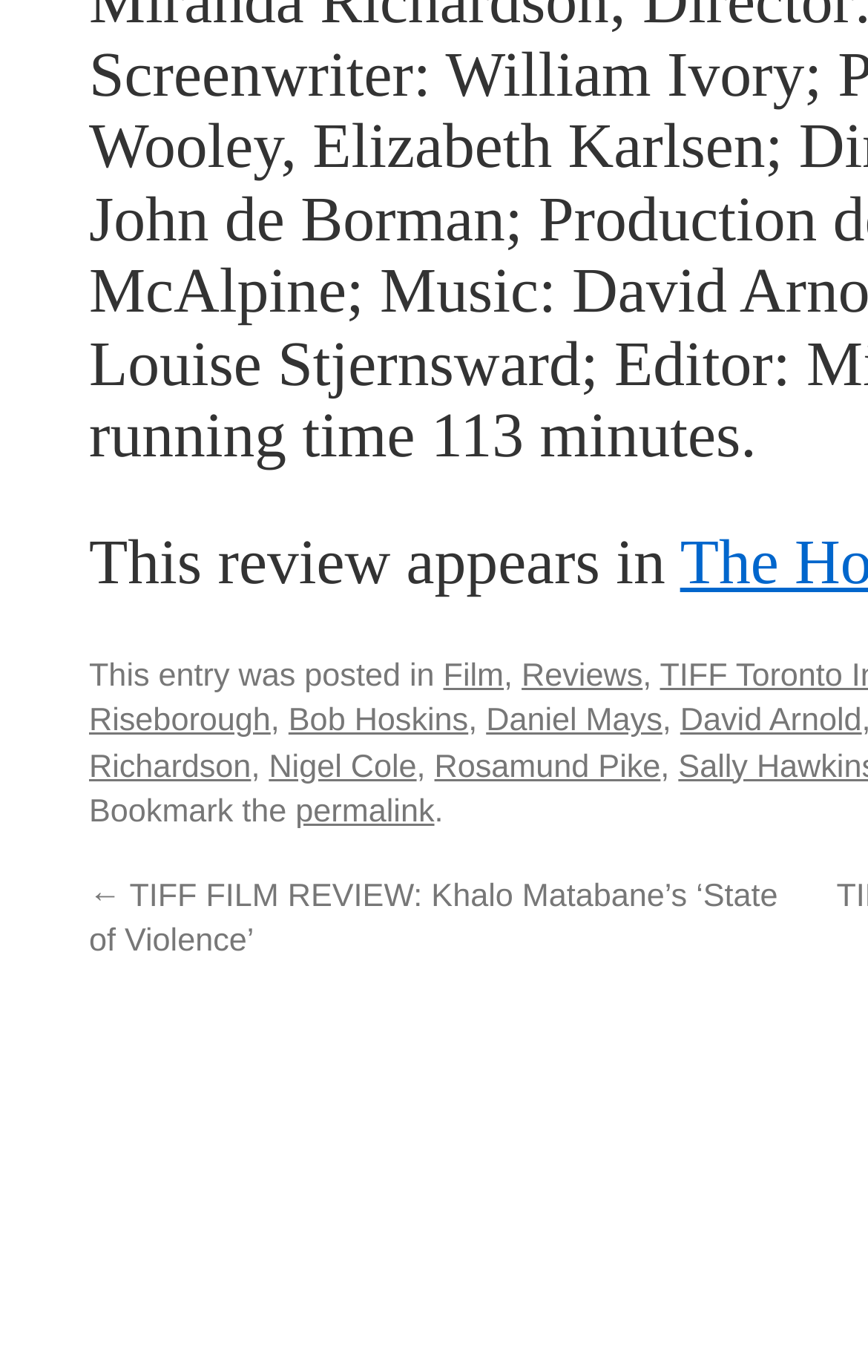Please find the bounding box coordinates of the element that needs to be clicked to perform the following instruction: "Click on the 'Film' category". The bounding box coordinates should be four float numbers between 0 and 1, represented as [left, top, right, bottom].

[0.511, 0.481, 0.58, 0.507]